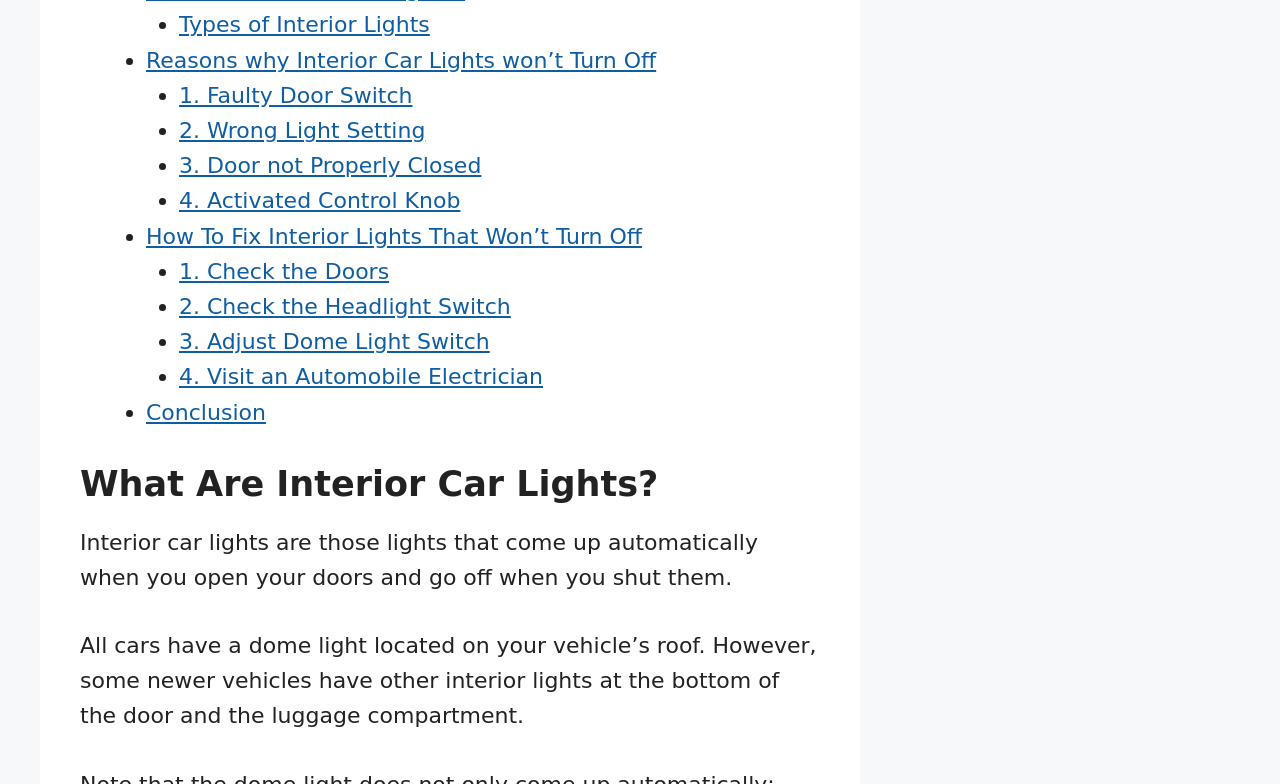Why won't interior car lights turn off?
Refer to the screenshot and deliver a thorough answer to the question presented.

The webpage lists several reasons why interior car lights won't turn off, including a faulty door switch, wrong light setting, door not properly closed, and activated control knob. These reasons are listed as links on the webpage.